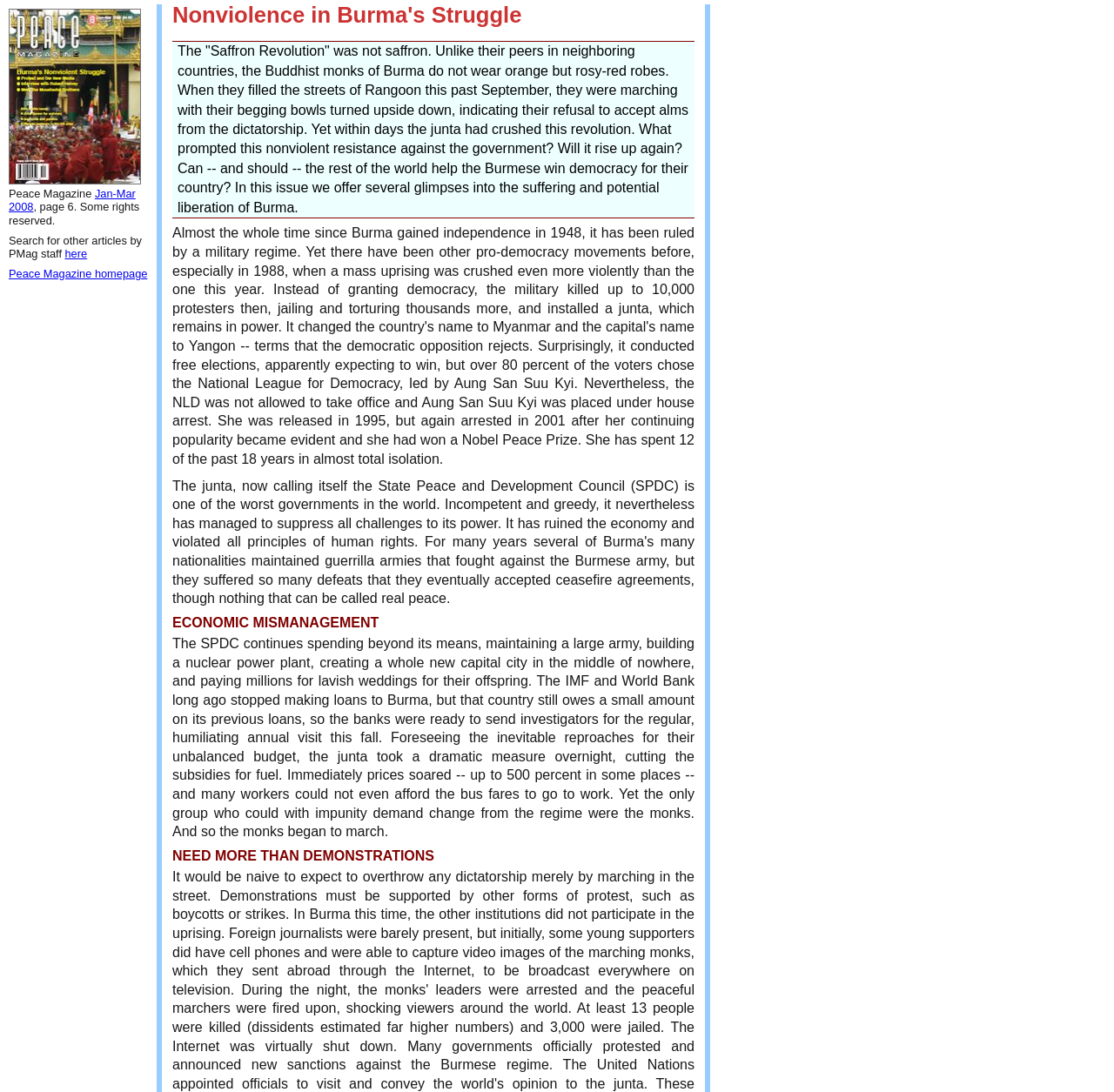Please respond in a single word or phrase: 
What is the name of the magazine in which this article appears?

Peace Magazine